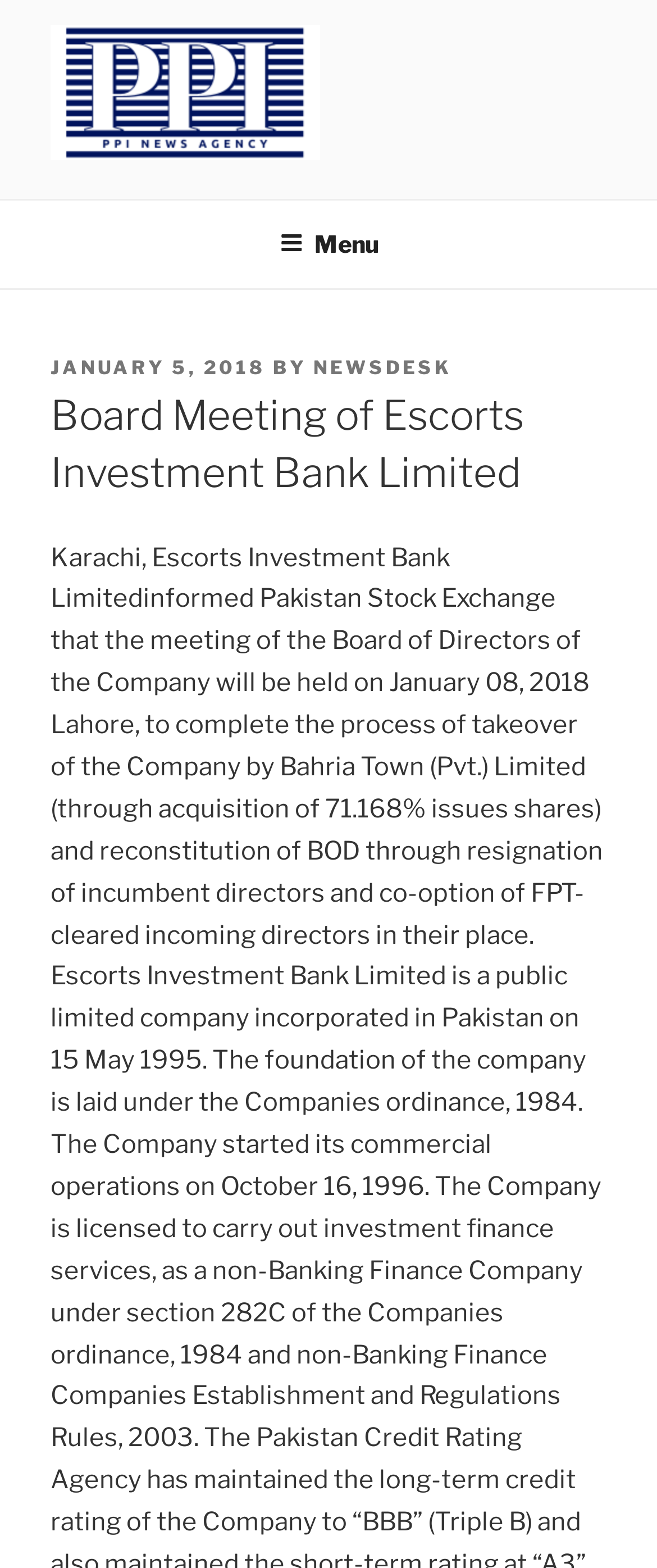Provide an in-depth caption for the elements present on the webpage.

The webpage appears to be a news article page from PPI News Agency. At the top left, there is a logo of PPI News Agency, accompanied by a link to the agency's website. Next to the logo, there is a link with the text "PPI NEWS AGENCY" and a static text "Pakistan Press International" below it.

Below the logo and links, there is a top menu navigation bar that spans the entire width of the page. The menu has a button labeled "Menu" that, when expanded, reveals a dropdown menu.

Below the top menu, there is a header section that contains information about the news article. On the left, there is a static text "POSTED ON" followed by a link with the date "JANUARY 5, 2018" and a time indicator. Next to the date, there is a static text "BY" followed by a link with the text "NEWSDESK".

The main heading of the news article, "Board Meeting of Escorts Investment Bank Limited", is located below the header section. The article's content is a long paragraph that describes the meeting of the Board of Directors of Escorts Investment Bank Limited, including the date and purpose of the meeting. The paragraph is positioned below the heading and spans most of the page's width.